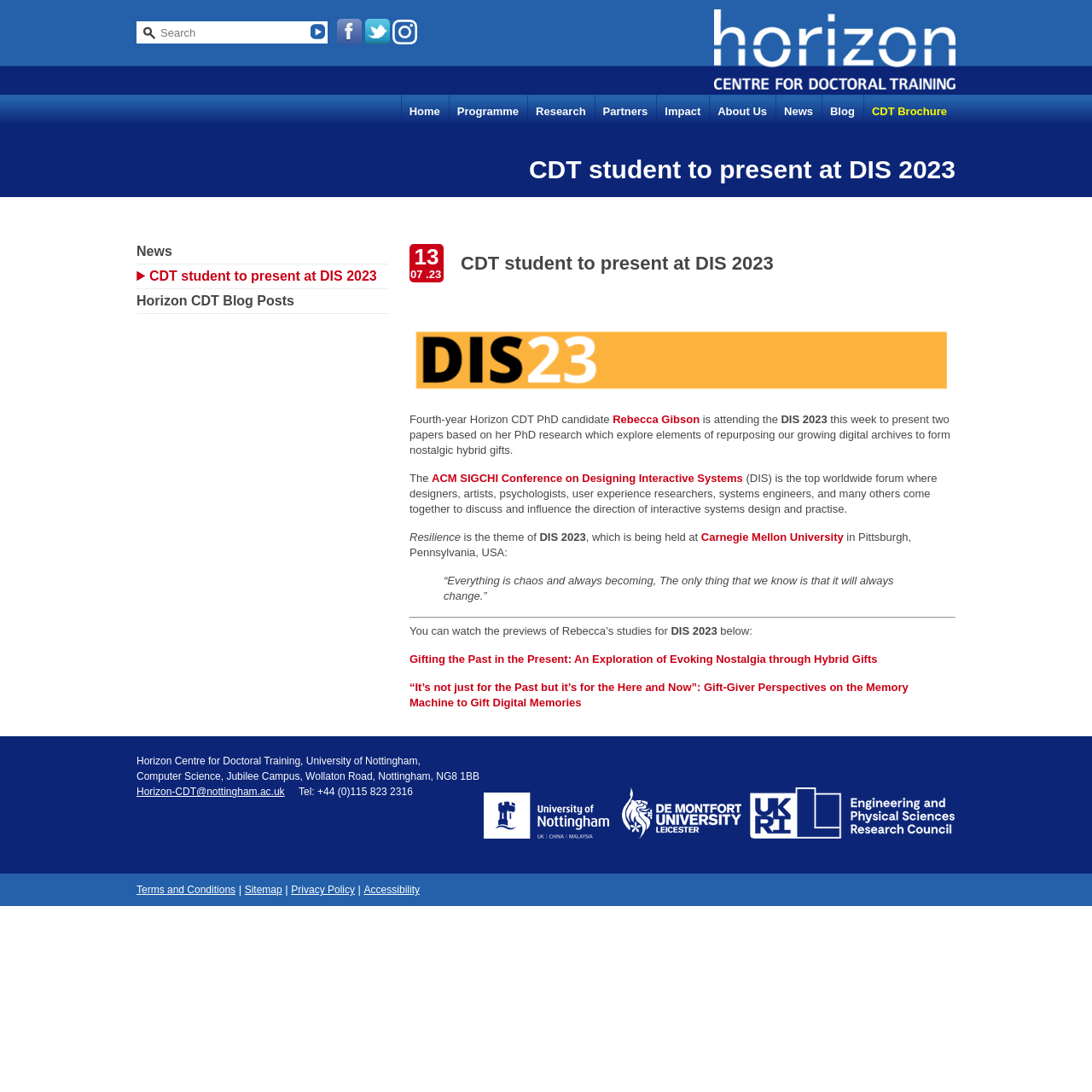Kindly determine the bounding box coordinates of the area that needs to be clicked to fulfill this instruction: "Click on the 'Claims Assistance' link".

None